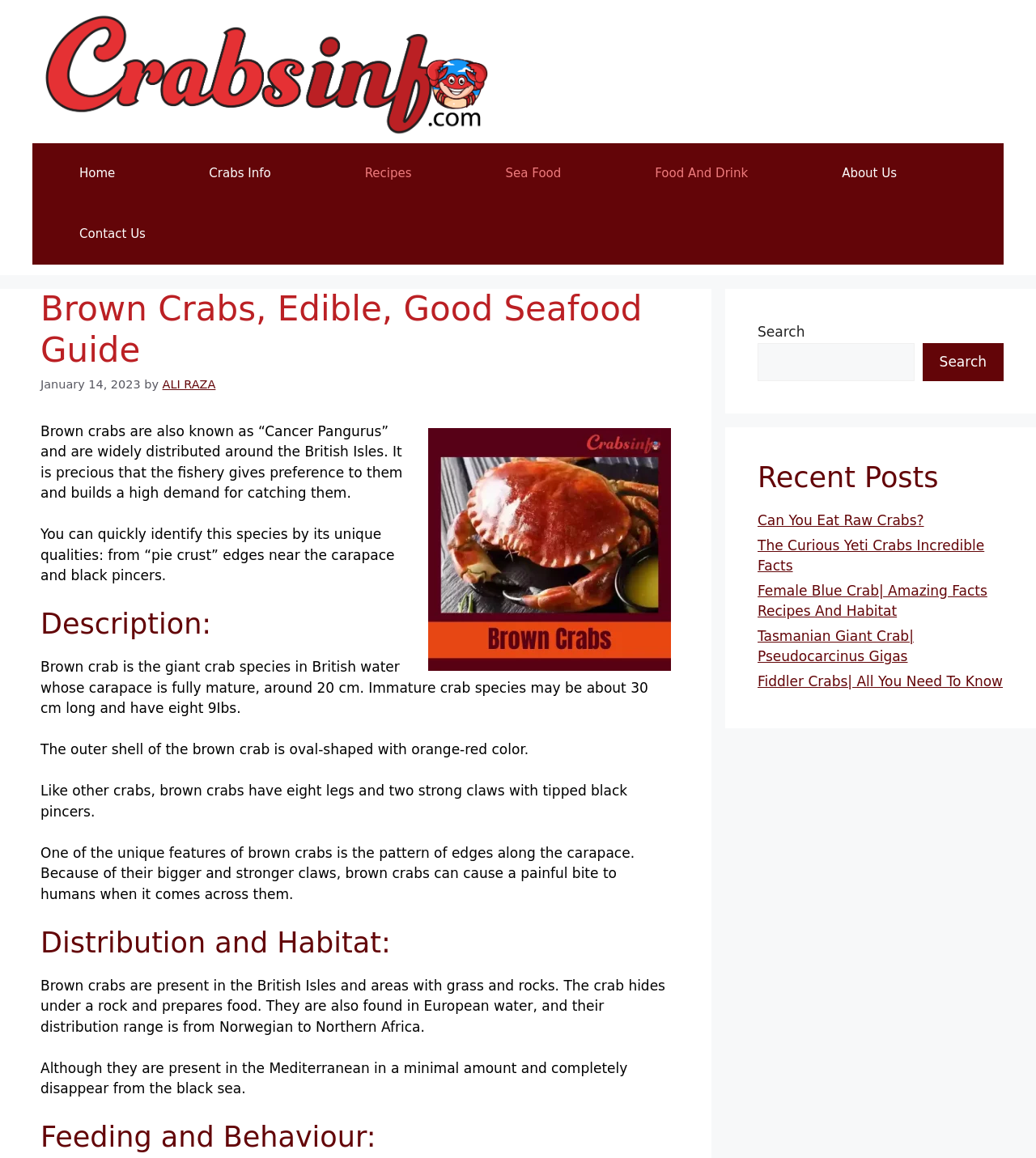Please provide a brief answer to the question using only one word or phrase: 
What is the typical size of a mature Brown Crab?

20 cm